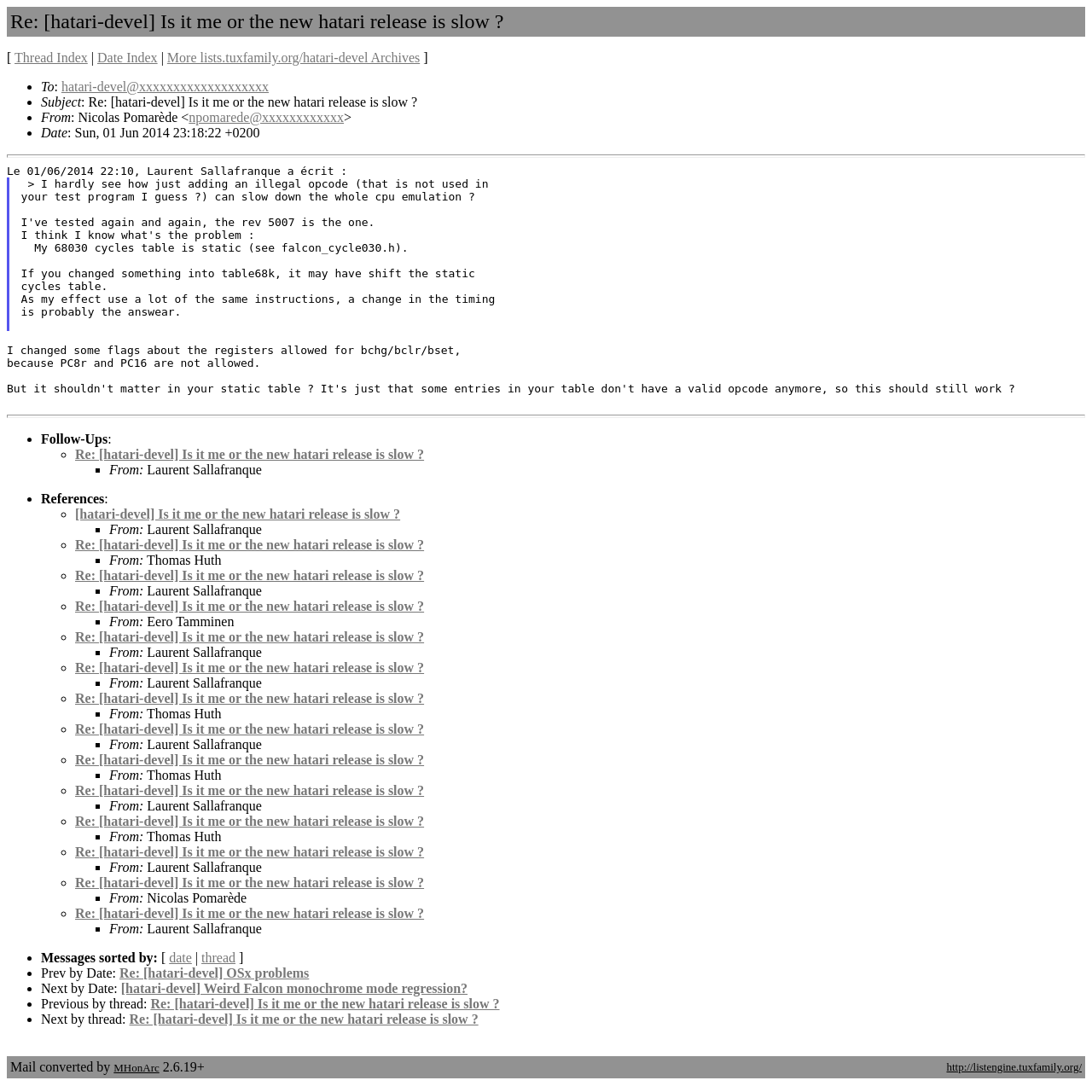Given the content of the image, can you provide a detailed answer to the question?
How many follow-ups are there?

I counted the number of follow-ups by looking at the list of links under 'Follow-Ups', which has 6 items.